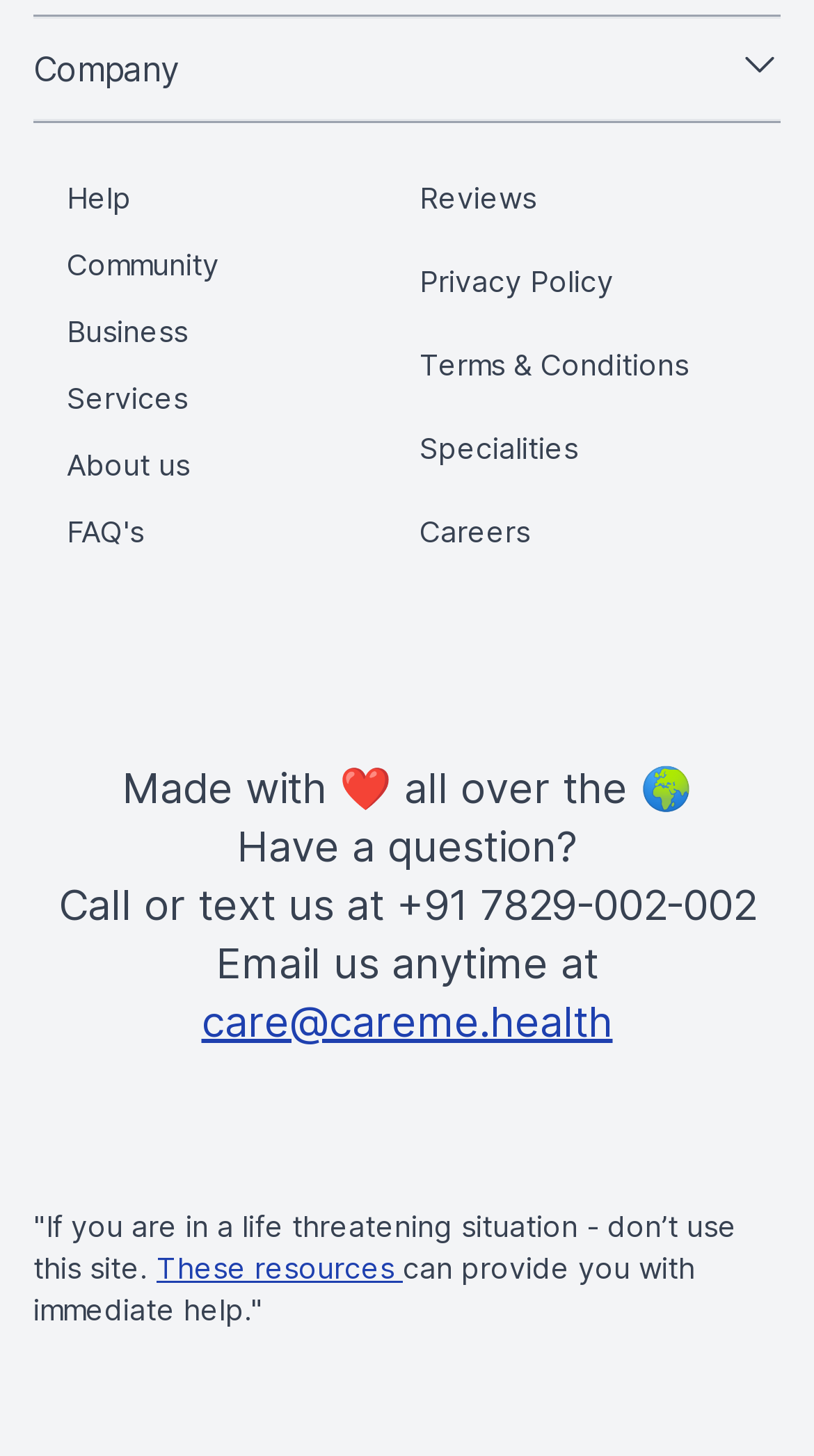Highlight the bounding box coordinates of the element that should be clicked to carry out the following instruction: "Email care@careme.health". The coordinates must be given as four float numbers ranging from 0 to 1, i.e., [left, top, right, bottom].

[0.247, 0.685, 0.753, 0.719]